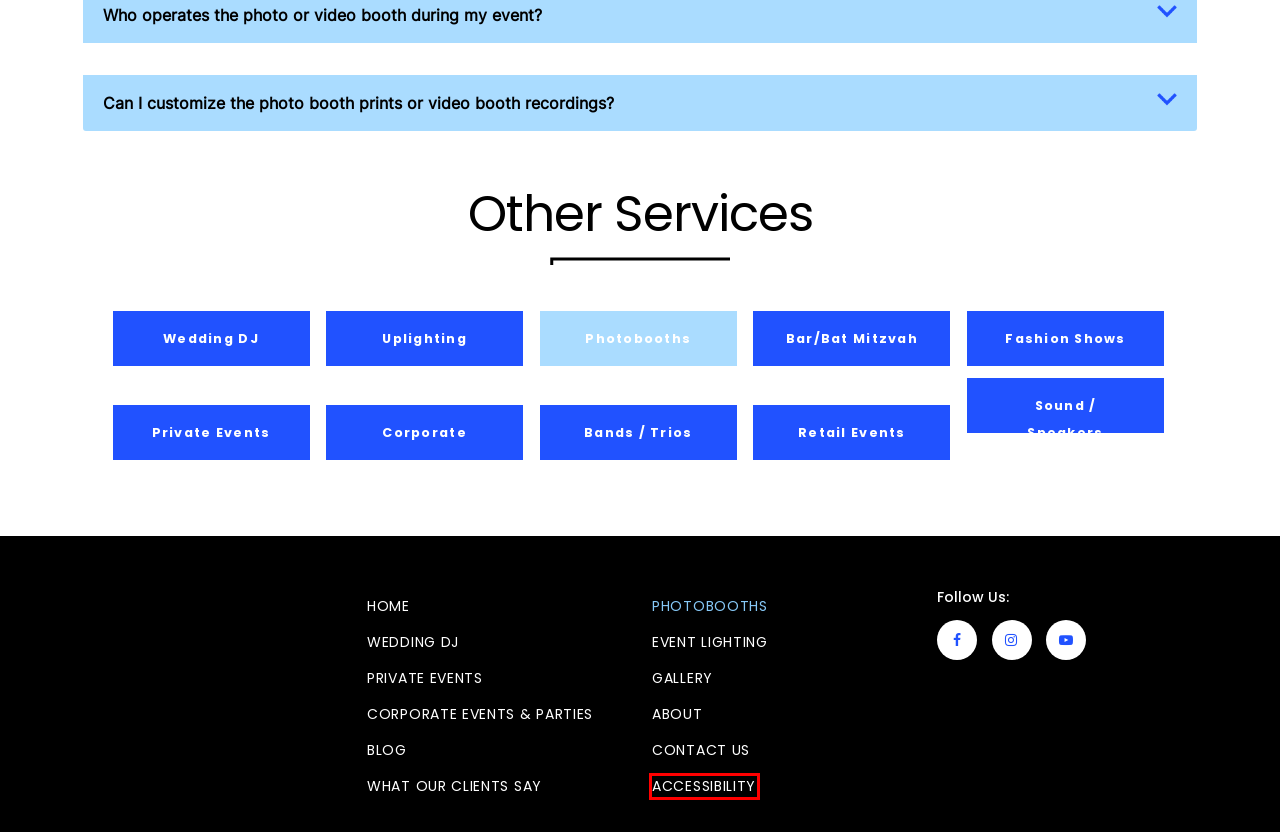Examine the screenshot of a webpage with a red bounding box around an element. Then, select the webpage description that best represents the new page after clicking the highlighted element. Here are the descriptions:
A. What Our Clients Say - 312 Entertainment
B. Retail Event DJ Services In Chicago | Professional Event Management | 312 Entertainment
C. Live Bands And Trios For Hire In Chicago, IL | 312 Entertainment
D. Private Event DJ Services & Event Planners In Chicago | 312 Entertainment
E. Event Lighting Services In Chicago | Uplighting, Monograms, Lighting Designs | 312 Entertainment
F. Professional Sound & Speaker Rentals Chicago | High-Quality Audio Equipment | 312 Entertainment
G. Fashion Show Event Services In Chicago | 312 Entertainment
H. Accessibility Statement - 312 Entertainment

H